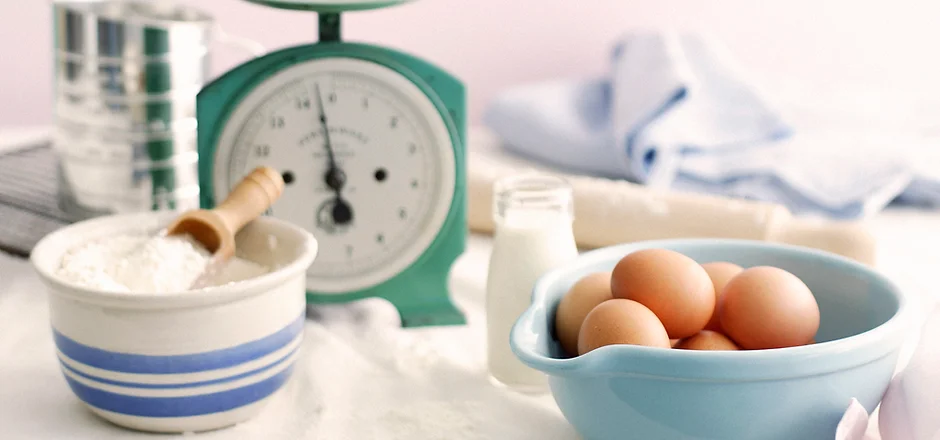Provide a comprehensive description of the image.

This inviting kitchen scene features essential baking ingredients displayed beautifully on a countertop. In the foreground, a bowl filled with fresh eggs sits next to a light blue container of milk, creating a warm, homey feel. Nearby, a rustic bowl brimming with flour and a wooden scoop emphasize the baking theme, while a vintage green scale, set just behind them, adds a touch of charm and nostalgia. A rolling pin is casually positioned to the side, hinting at the fun of rolling out dough. Soft, natural light illuminates the scene, enhancing the pastel colors and making the ingredients look fresh and ready for use. This setup perfectly captures the essence of homemade baking, ideal for crafting delightful treats like cookies or cakes.